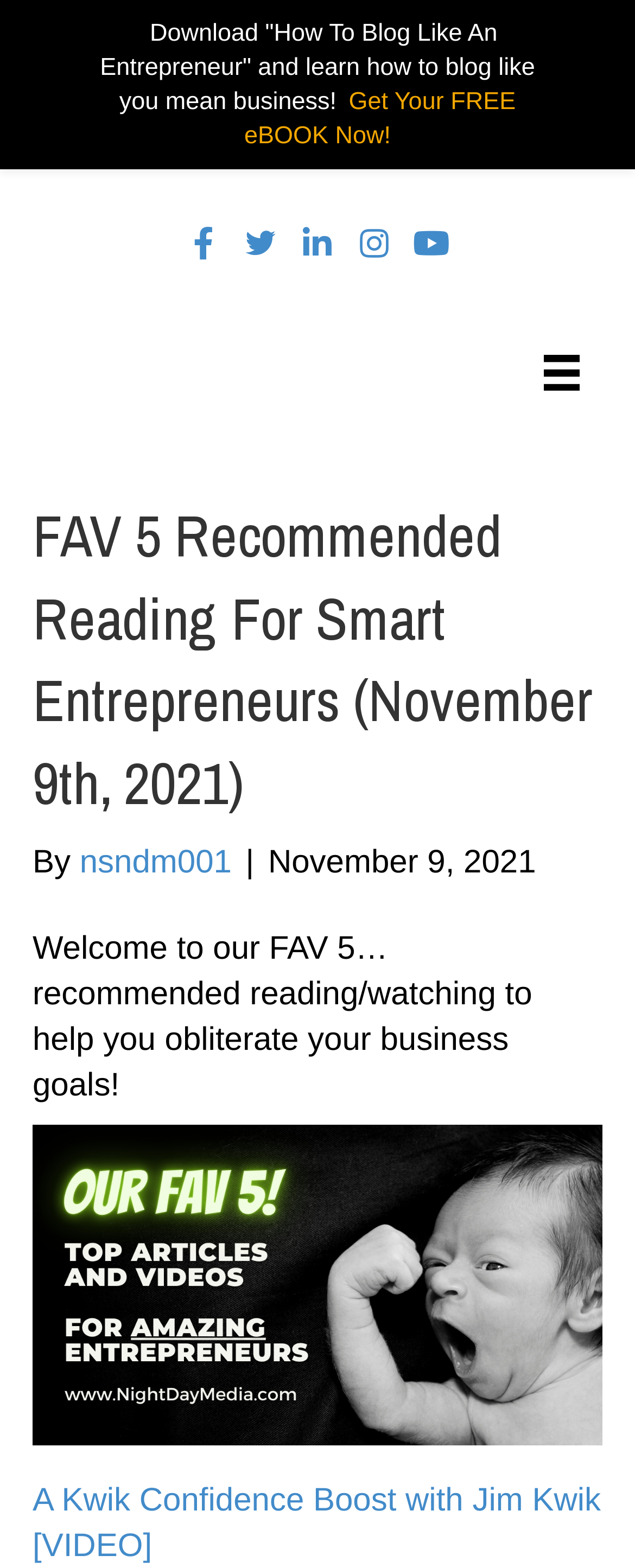Please identify the bounding box coordinates of the element that needs to be clicked to perform the following instruction: "Open the video A Kwik Confidence Boost with Jim Kwik".

[0.051, 0.945, 0.946, 0.997]